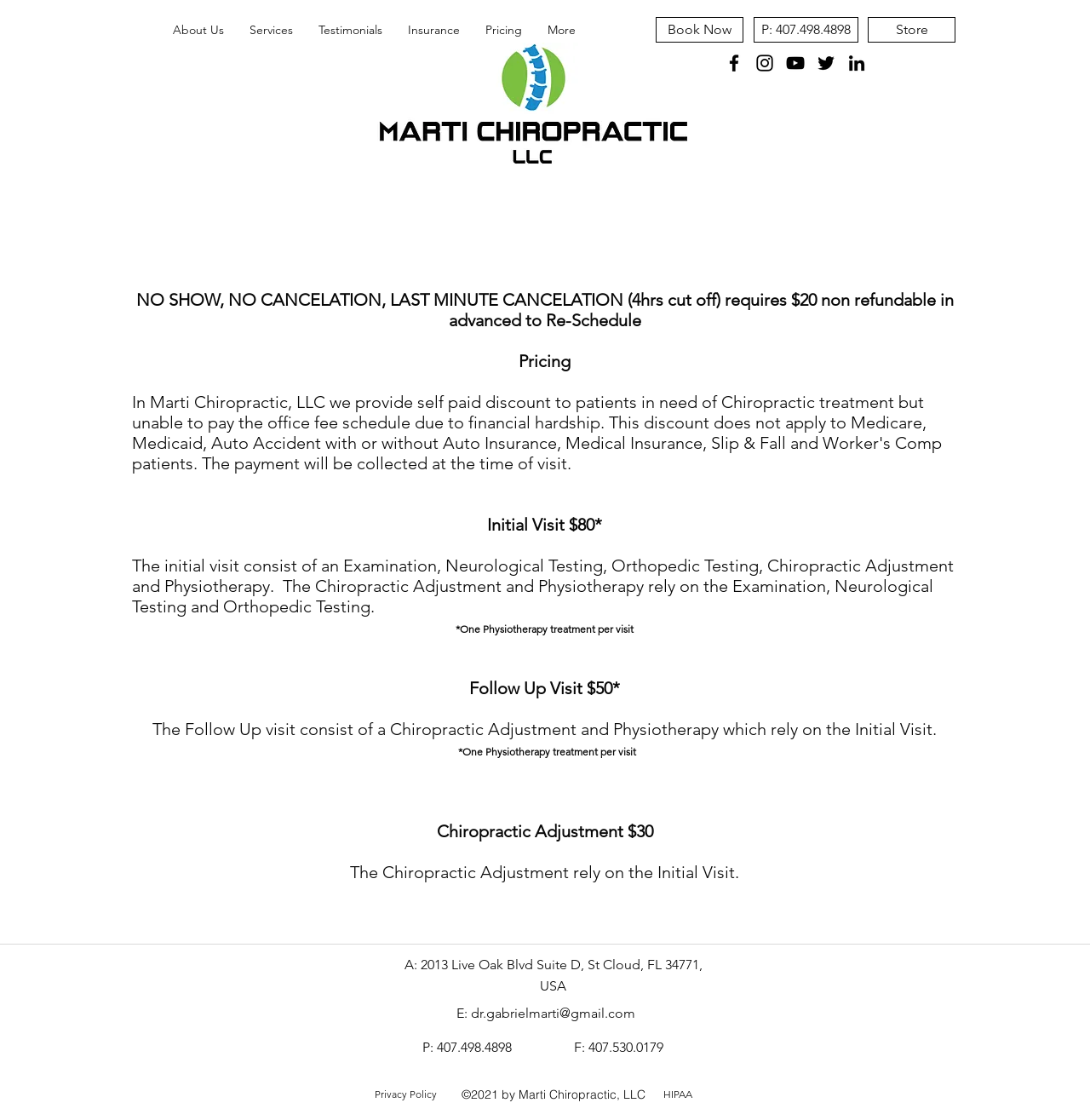Pinpoint the bounding box coordinates of the element that must be clicked to accomplish the following instruction: "Call the chiropractor". The coordinates should be in the format of four float numbers between 0 and 1, i.e., [left, top, right, bottom].

[0.691, 0.015, 0.788, 0.038]